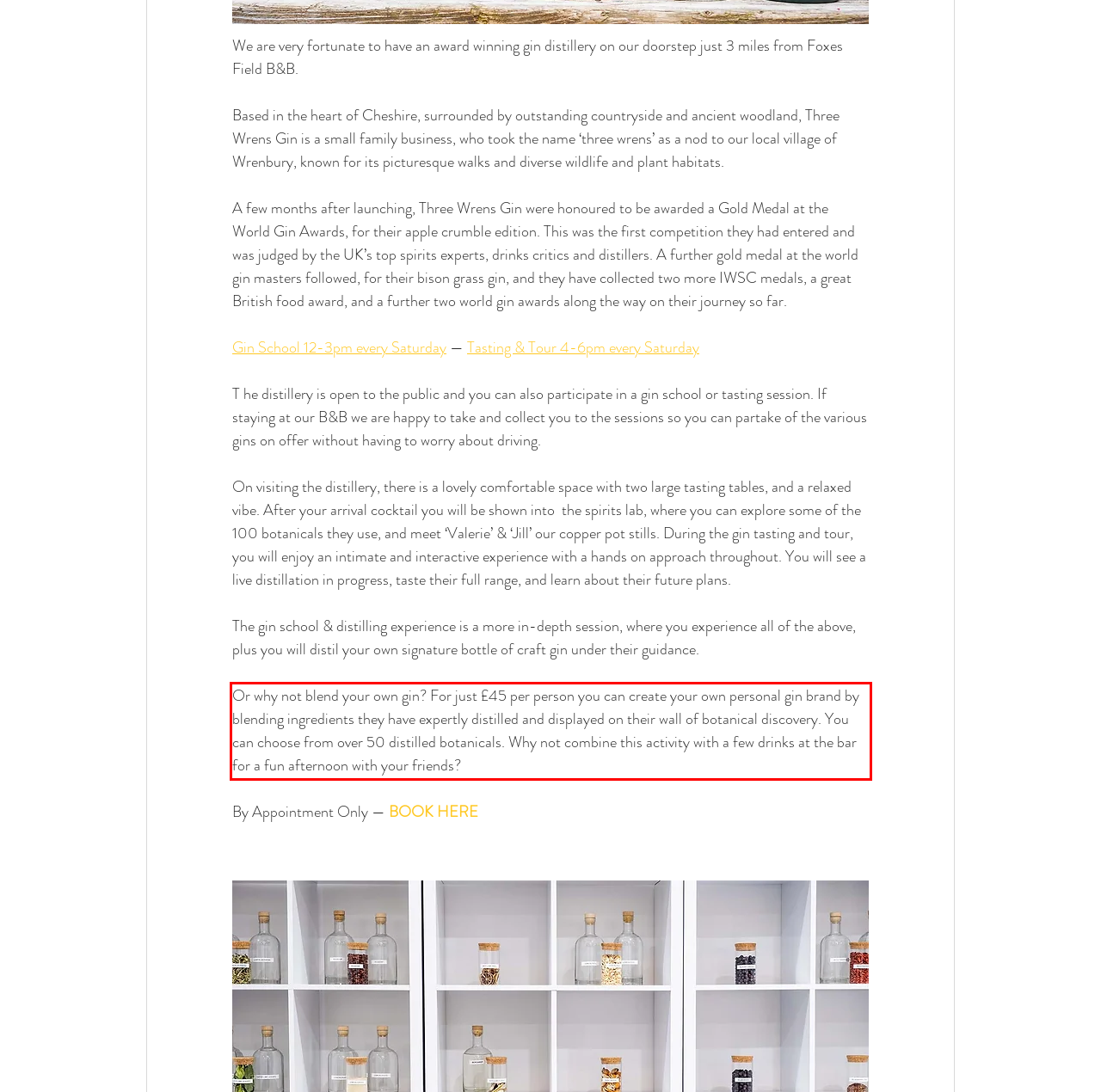You have a screenshot of a webpage with a red bounding box. Identify and extract the text content located inside the red bounding box.

Or why not blend your own gin? For just £45 per person you can create your own personal gin brand by blending ingredients they have expertly distilled and displayed on their wall of botanical discovery. You can choose from over 50 distilled botanicals. Why not combine this activity with a few drinks at the bar for a fun afternoon with your friends?